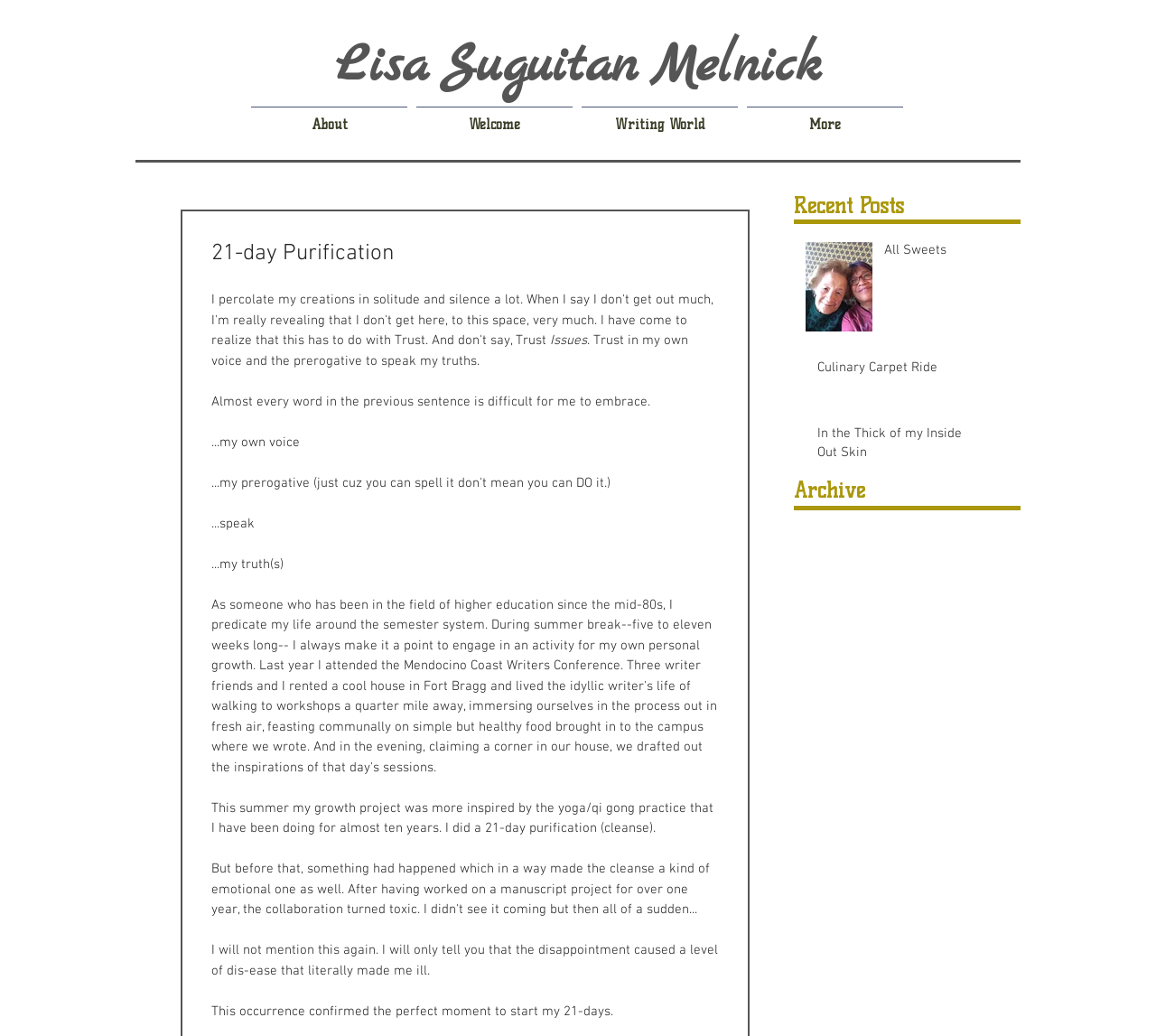Explain the features and main sections of the webpage comprehensively.

This webpage appears to be a personal blog or journal, with a focus on the author's thoughts and experiences. At the top of the page, there is a heading with the title "21-day Purification" and a subheading with the author's name, "Lisa Suguitan Melnick". 

Below the title, there is a section with several paragraphs of text, which seem to be a personal reflection or journal entry. The text discusses the author's struggles with trusting their own voice and speaking their truths, and how they have been inspired by their yoga and qi gong practice to embark on a 21-day purification project. 

To the right of the title, there is a section with three headings: "Recent Posts", "Archive", and a navigation menu labeled "Site". The "Recent Posts" section lists three posts, each with a title and a brief summary or excerpt. The posts are titled "All Sweets", "Culinary Carpet Ride", and "In the Thick of my Inside Out Skin". 

The navigation menu at the top right of the page provides links to other sections of the site, including "About", "Welcome", "Writing World", and "More". There are no images on the page except for a small icon associated with the "All Sweets" post. Overall, the page has a simple and clean layout, with a focus on the author's writing and personal reflections.